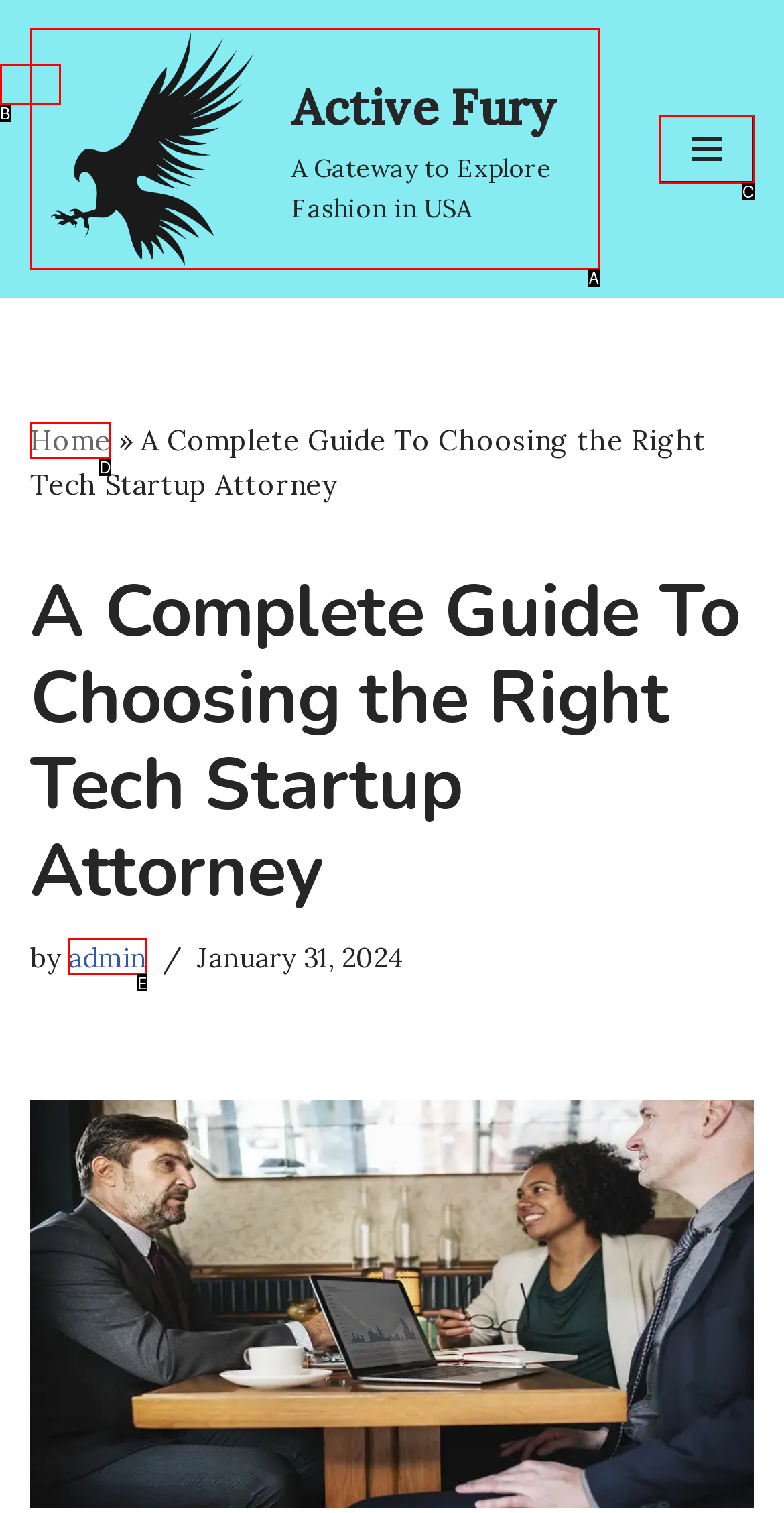Identify the option that corresponds to the given description: admin. Reply with the letter of the chosen option directly.

E